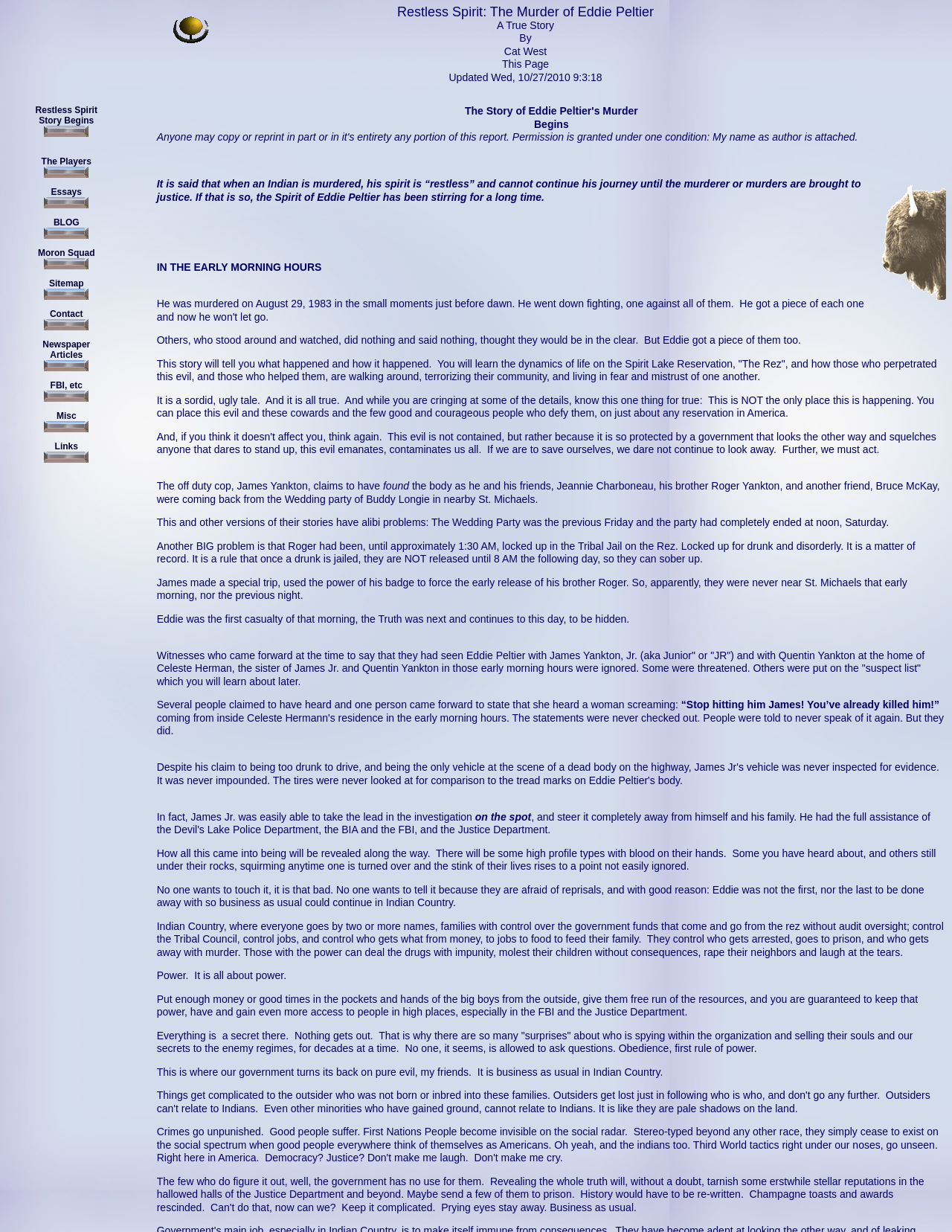Review the image closely and give a comprehensive answer to the question: What is the name of the sister of James Jr. and Quentin Yankton?

The question asks for the name of the sister of James Jr. and Quentin Yankton, which can be found in the text content of the webpage. The answer is Celeste Herman, as mentioned in the text 'at the home of Celeste Herman, the sister of James Jr. and Quentin Yankton'.